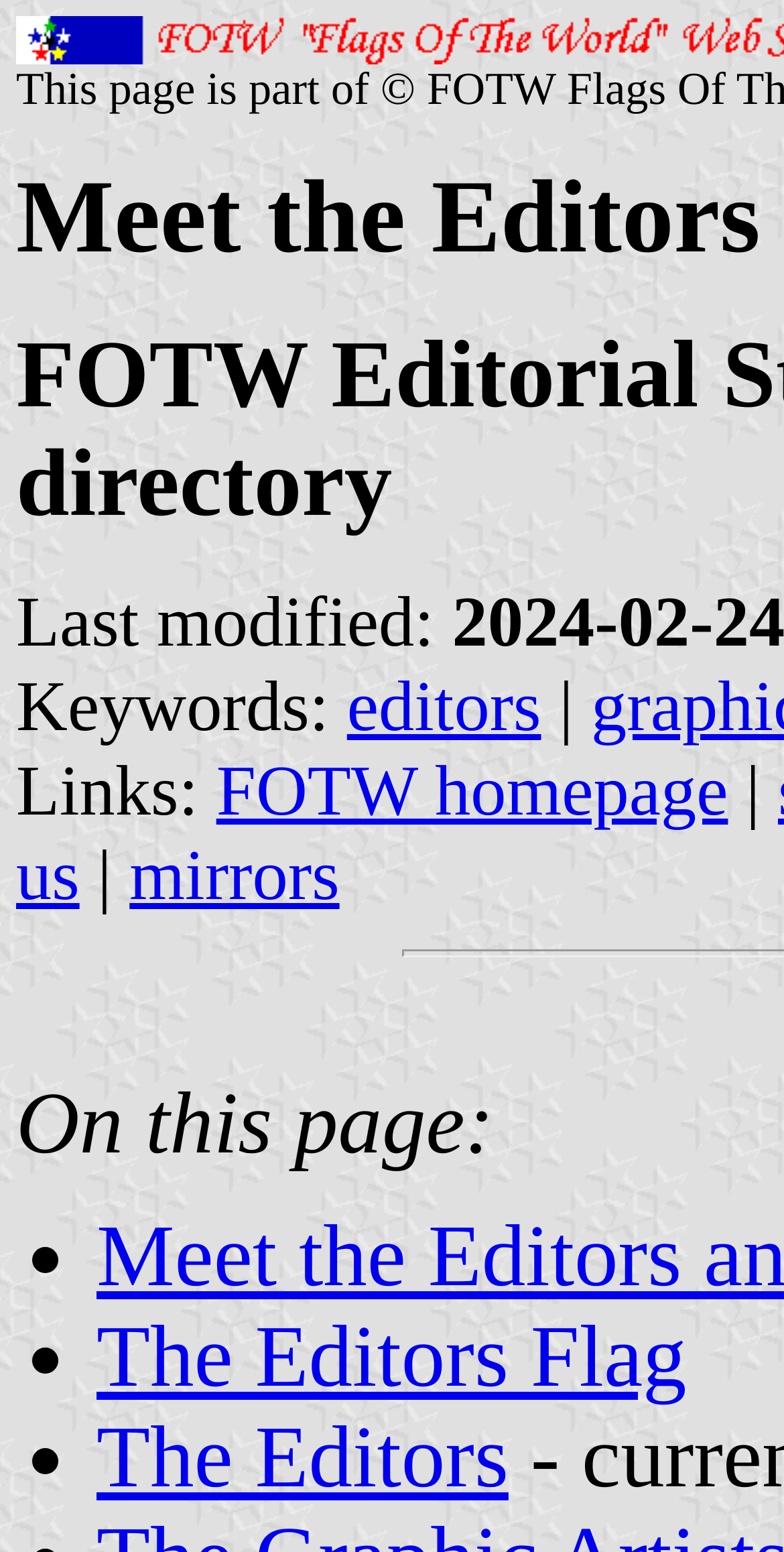Please identify the primary heading on the webpage and return its text.

Meet the Editors and Illustrators